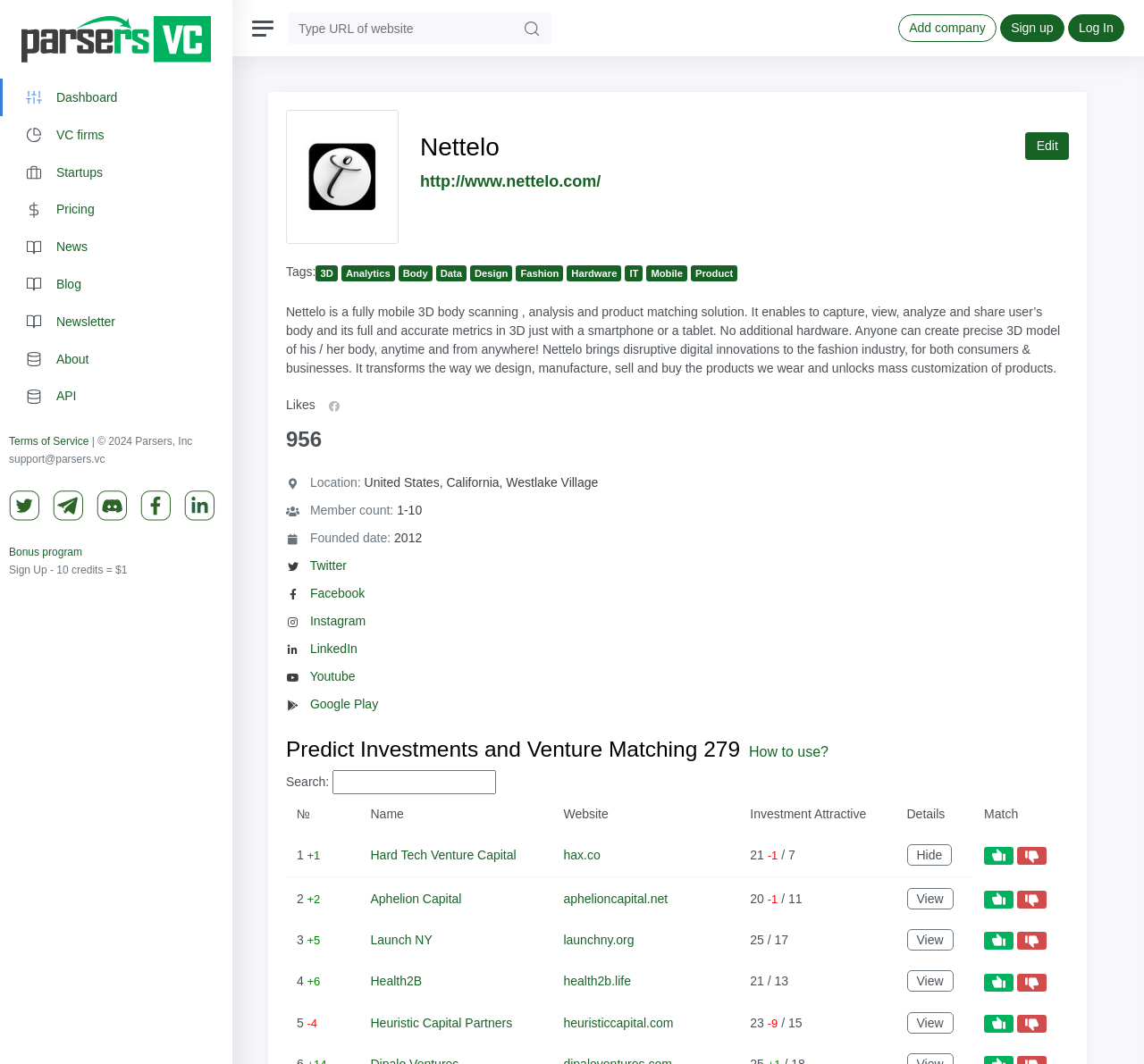What is the year the company was founded?
Please provide a comprehensive answer based on the information in the image.

The company was founded in 2012, which can be found in the 'Founded date' section.